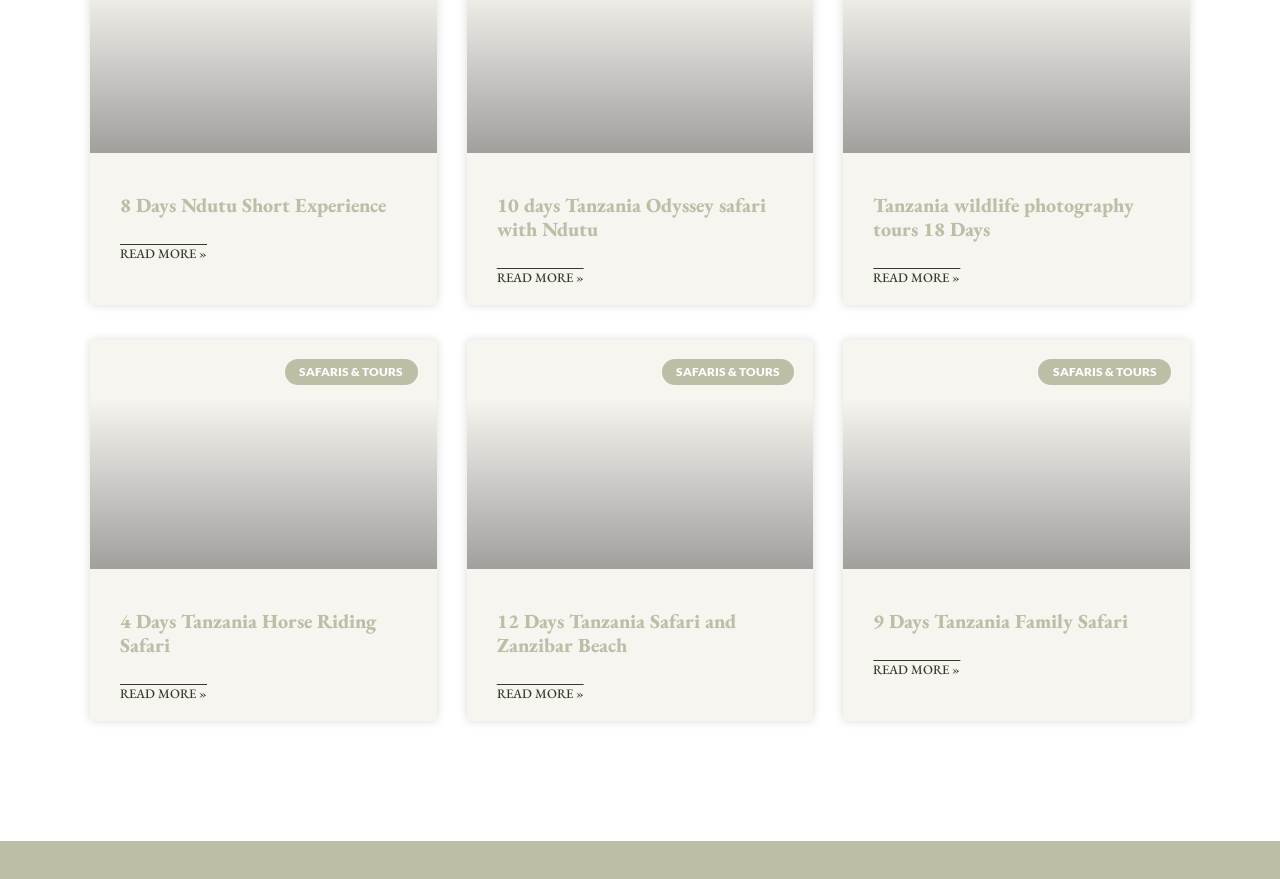How many safari options are presented on this webpage?
We need a detailed and meticulous answer to the question.

I counted six distinct safari options presented on this webpage, each with its own heading and link elements. These options are '8 Days Ndutu Short Experience', '10 days Tanzania Odyssey safari with Ndutu', 'Tanzania wildlife photography tours 18 Days', '4 Days Tanzania Horse Riding Safari', '12 Days Tanzania Safari and Zanzibar Beach', and '9 Days Tanzania Family Safari'.